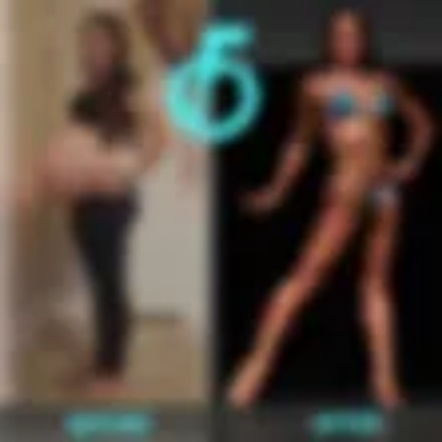Examine the image and give a thorough answer to the following question:
What is Allison wearing in the 'After' photo?

In the 'After' photo, Allison confidently poses in a bikini, highlighting her toned physique, which is a significant contrast to her casual attire in the 'Before' photo.